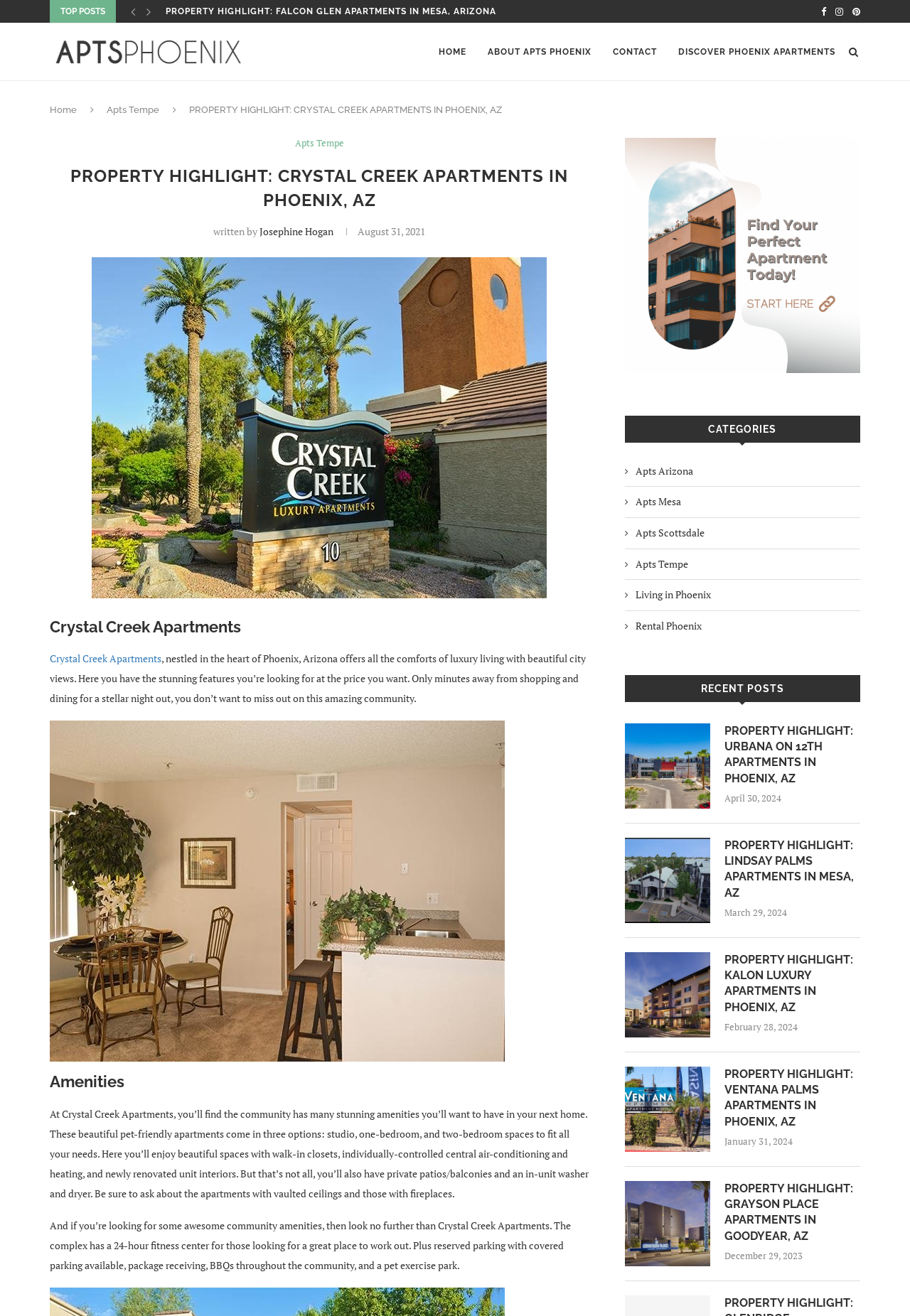Pinpoint the bounding box coordinates of the clickable element to carry out the following instruction: "Explore the 'Amenities' section."

[0.055, 0.814, 0.647, 0.83]